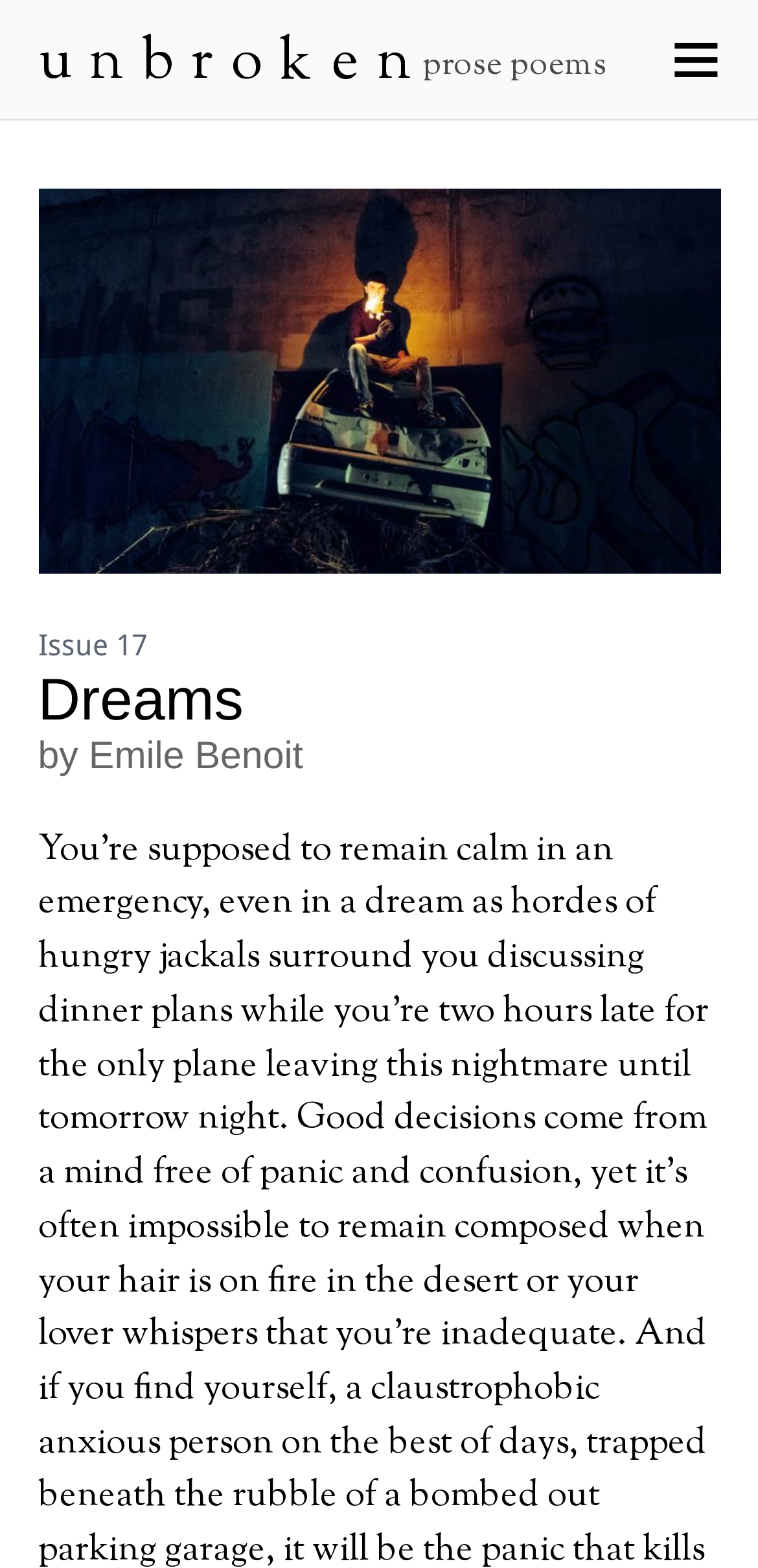Answer the question with a single word or phrase: 
What is the title of the current issue?

Issue 17